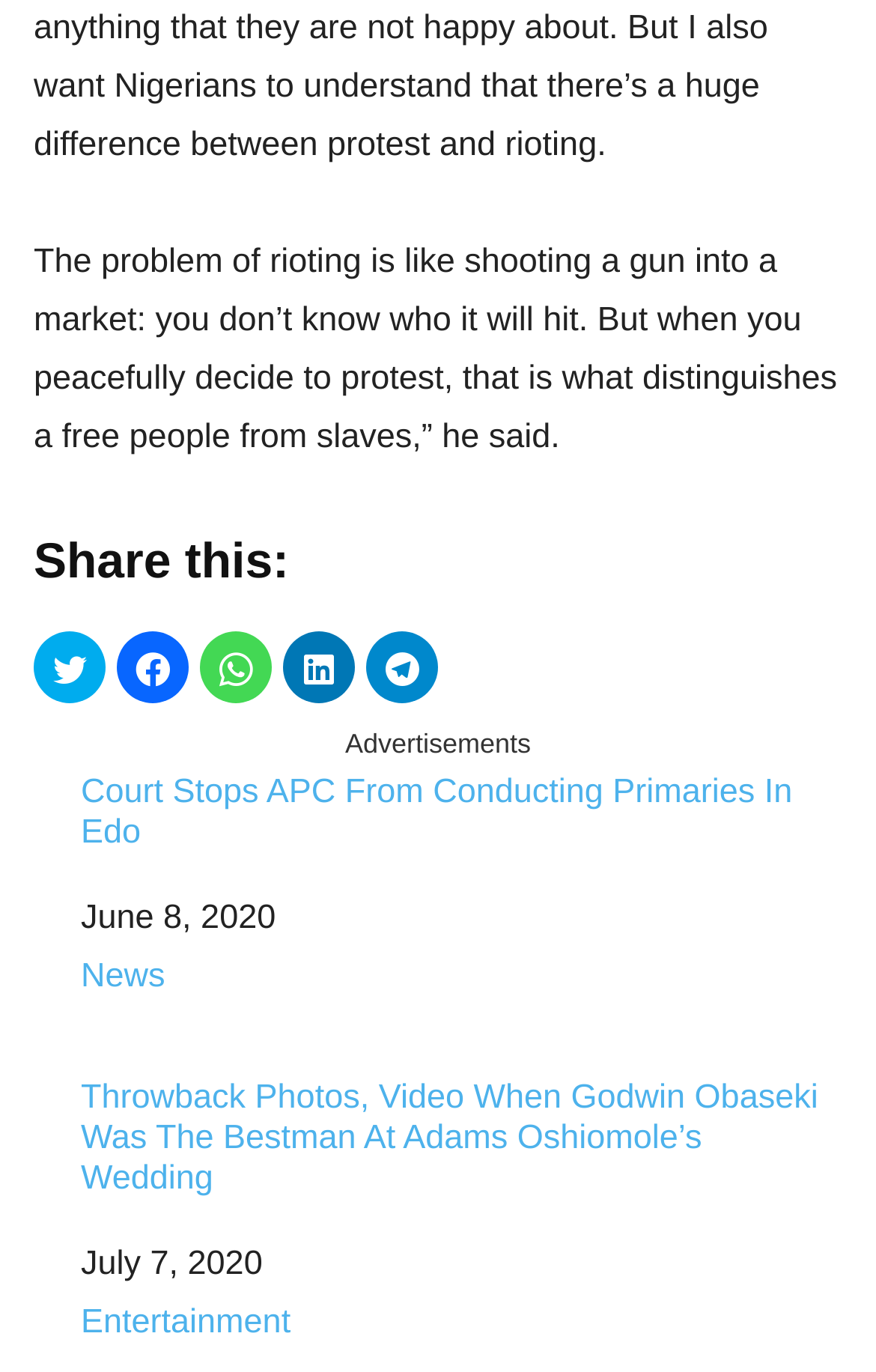Determine the bounding box coordinates of the region I should click to achieve the following instruction: "Read news about Court Stops APC From Conducting Primaries In Edo". Ensure the bounding box coordinates are four float numbers between 0 and 1, i.e., [left, top, right, bottom].

[0.092, 0.564, 0.962, 0.623]